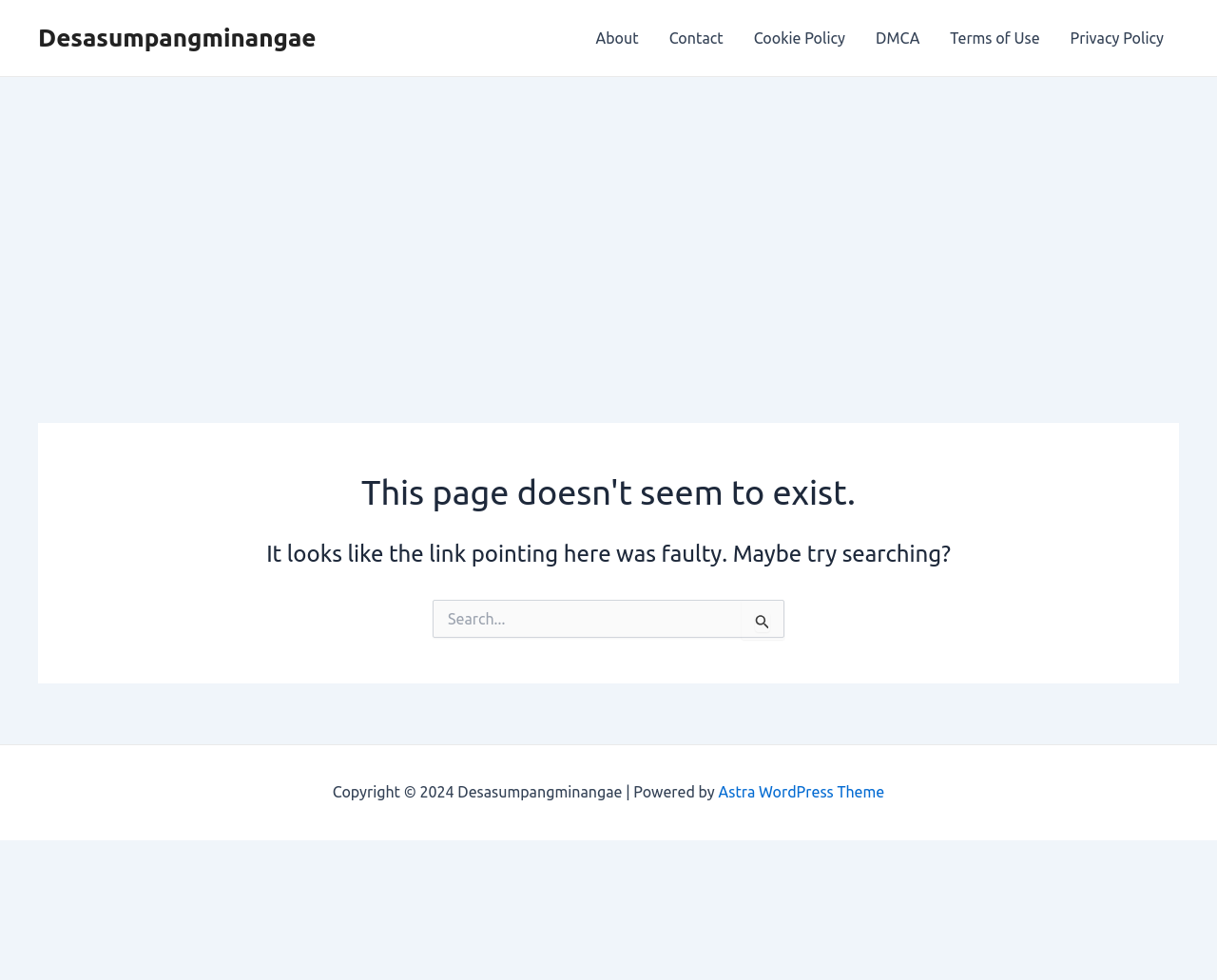Determine the bounding box for the described UI element: "aria-label="Advertisement" name="aswift_1" title="Advertisement"".

[0.031, 0.088, 0.969, 0.36]